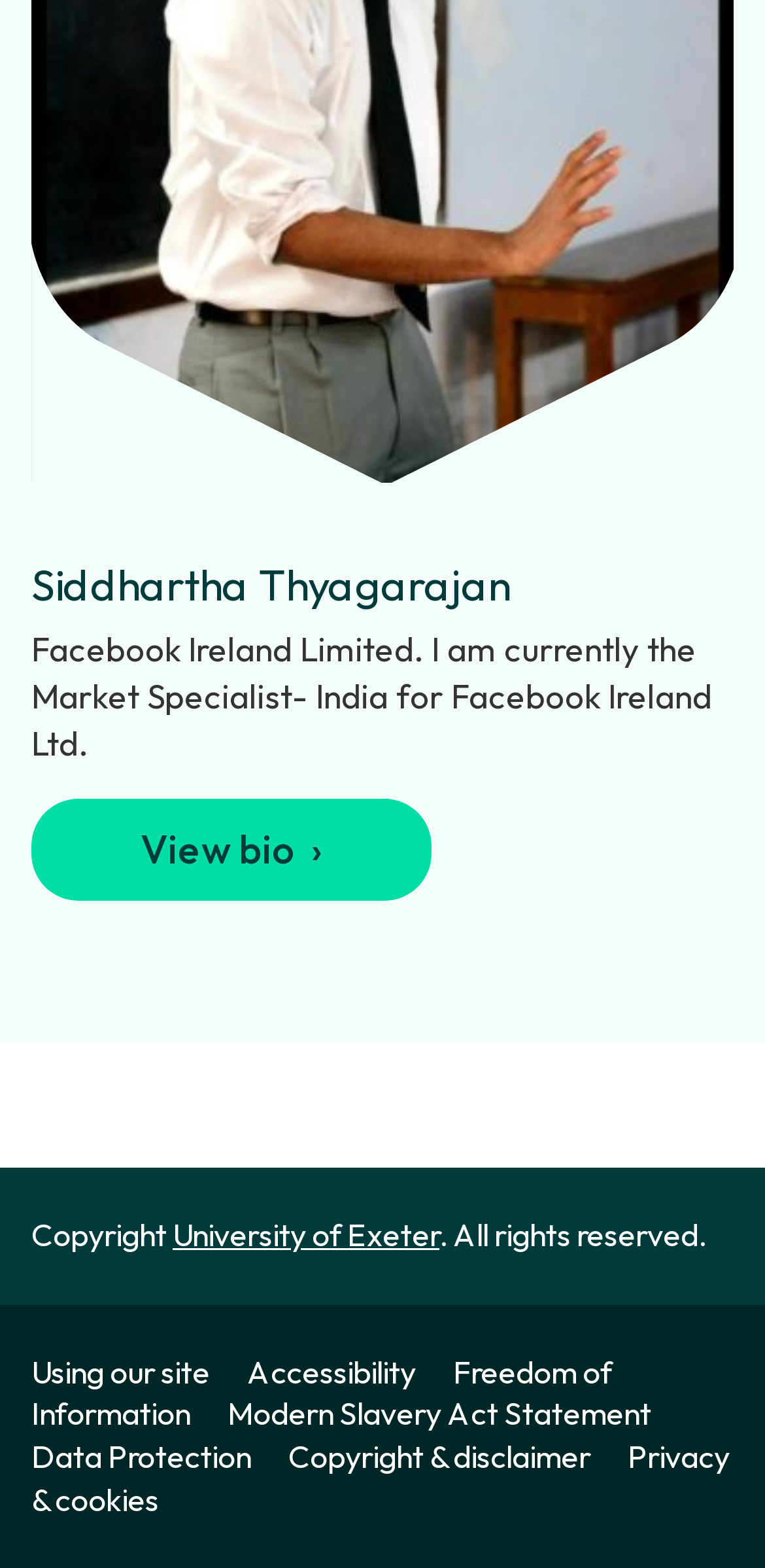What is the company Siddhartha Thyagarajan works for?
Answer with a single word or short phrase according to what you see in the image.

Facebook Ireland Ltd